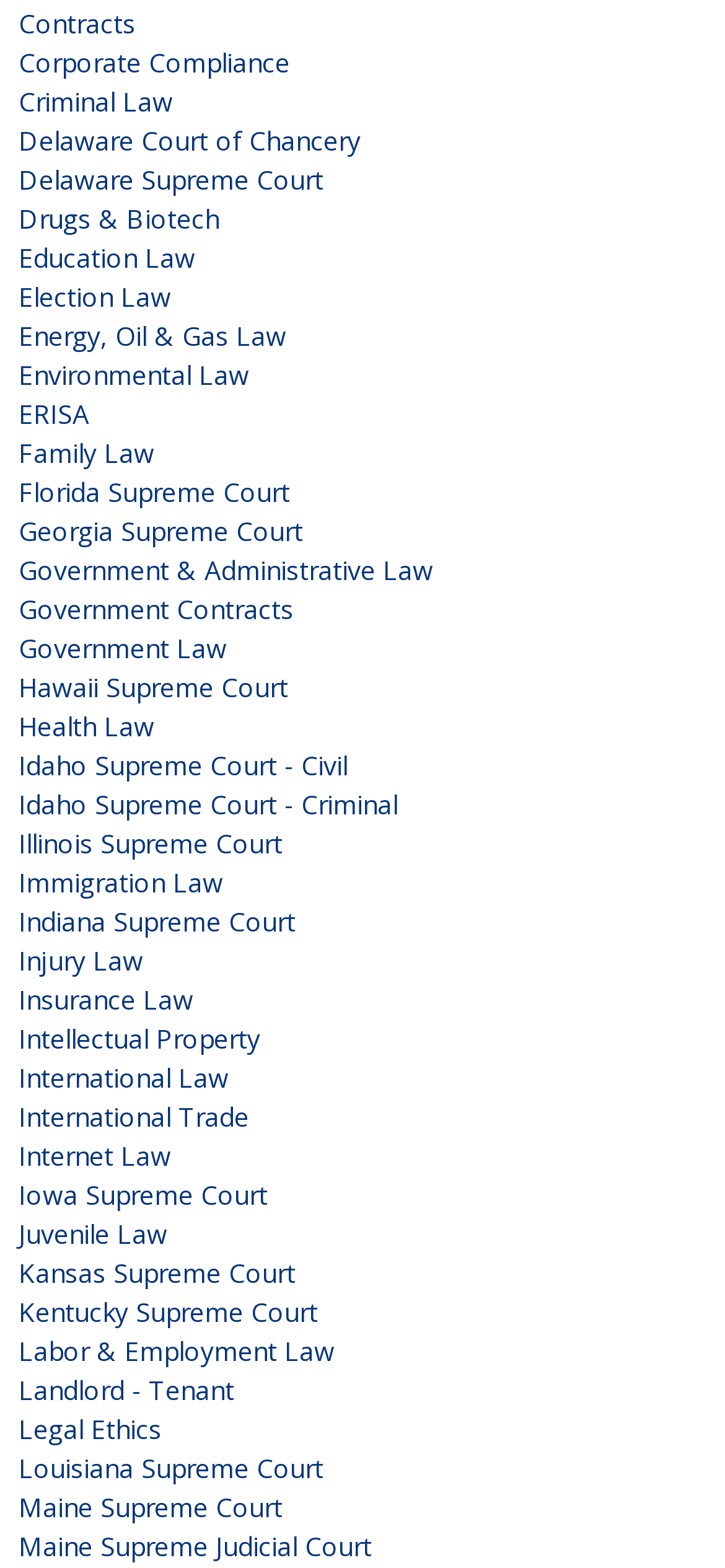Answer the question in a single word or phrase:
How many links are related to Supreme Courts?

7